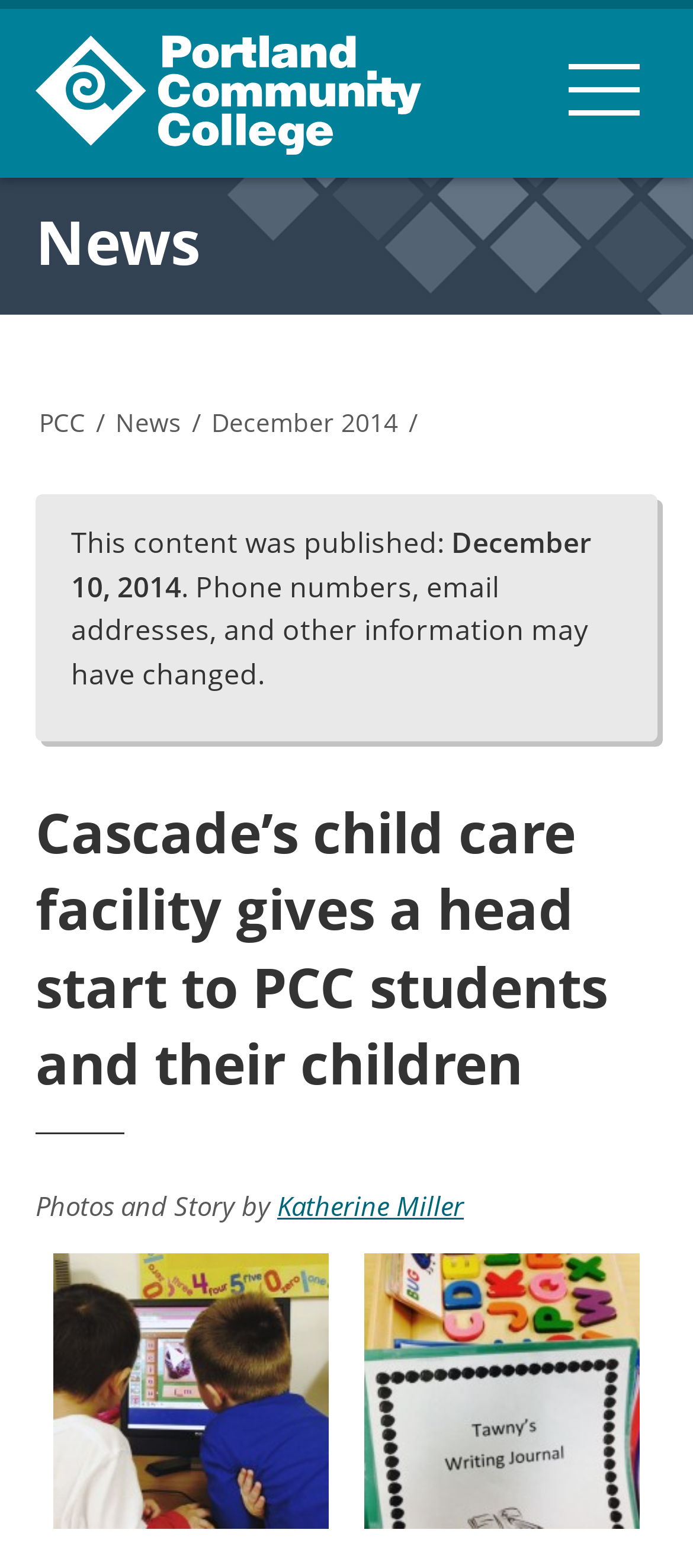Extract the heading text from the webpage.

Portland Community College | Portland, Oregon